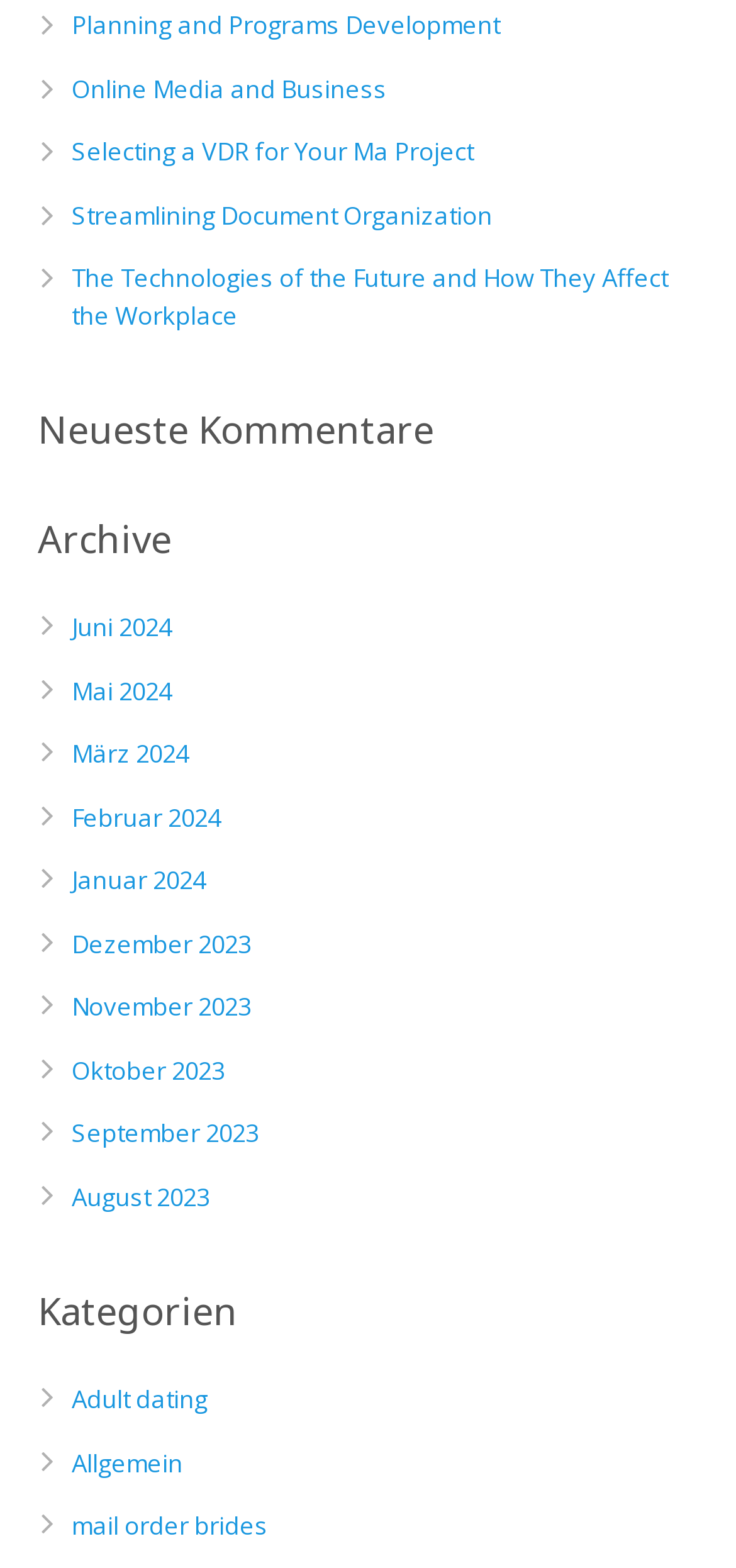Locate the UI element described by Juni 2024 in the provided webpage screenshot. Return the bounding box coordinates in the format (top-left x, top-left y, bottom-right x, bottom-right y), ensuring all values are between 0 and 1.

[0.097, 0.389, 0.233, 0.411]